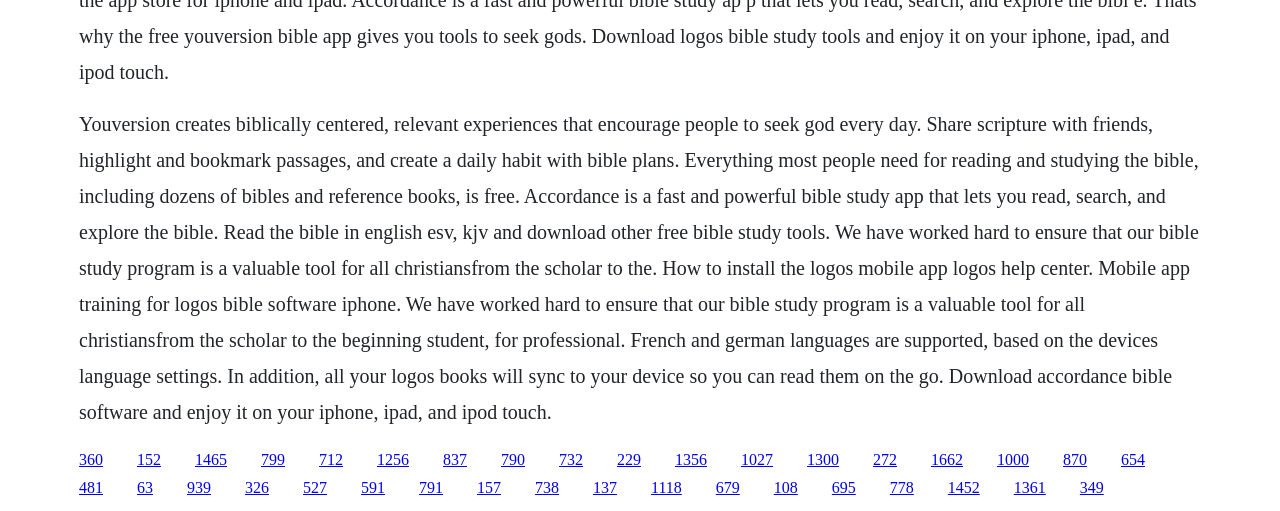Please answer the following question using a single word or phrase: 
What is the purpose of the YouVersion app?

Bible study